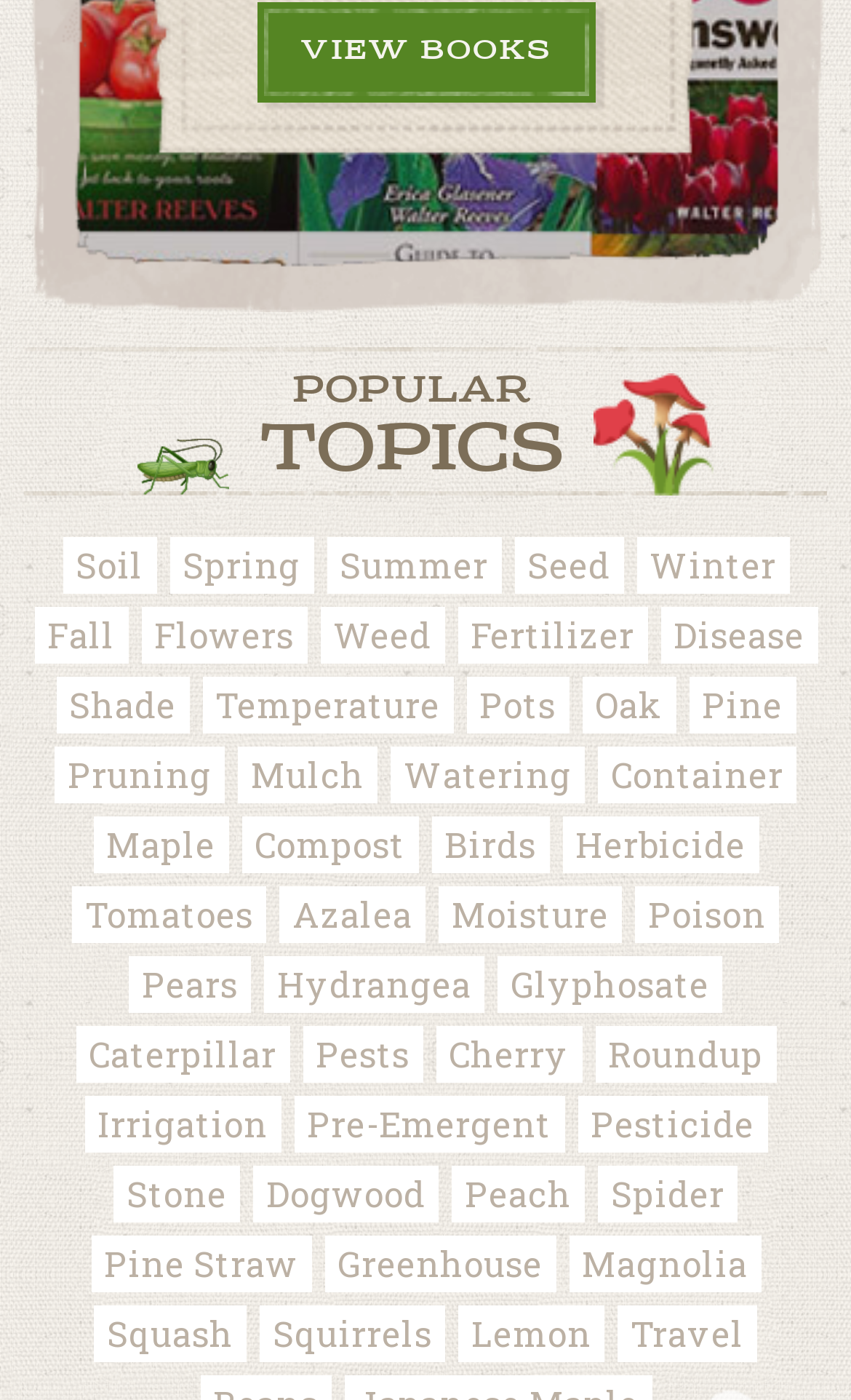Please identify the coordinates of the bounding box that should be clicked to fulfill this instruction: "Explore popular topics".

[0.305, 0.261, 0.662, 0.345]